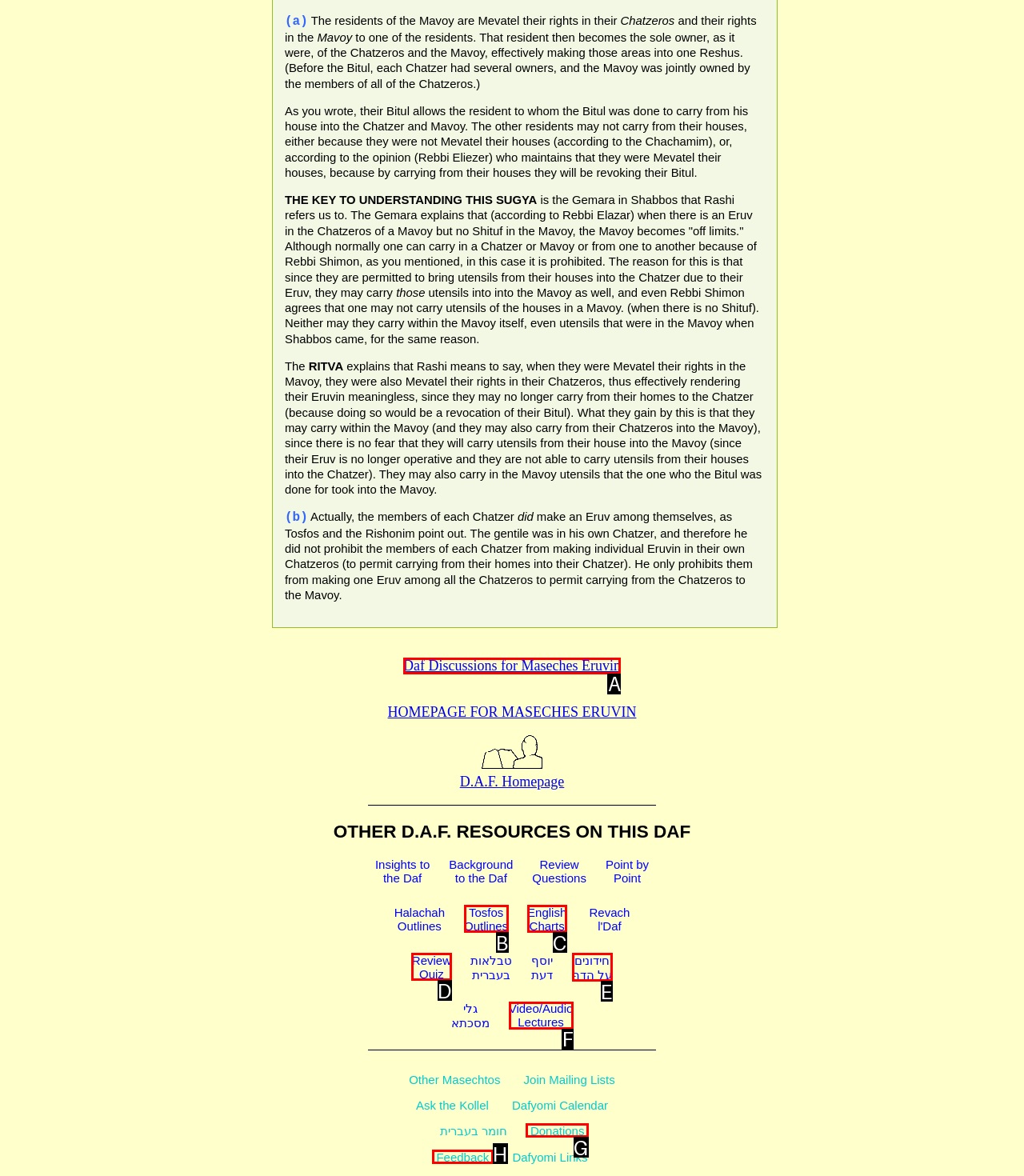Which option should you click on to fulfill this task: Enter your name in the feedback form? Answer with the letter of the correct choice.

None